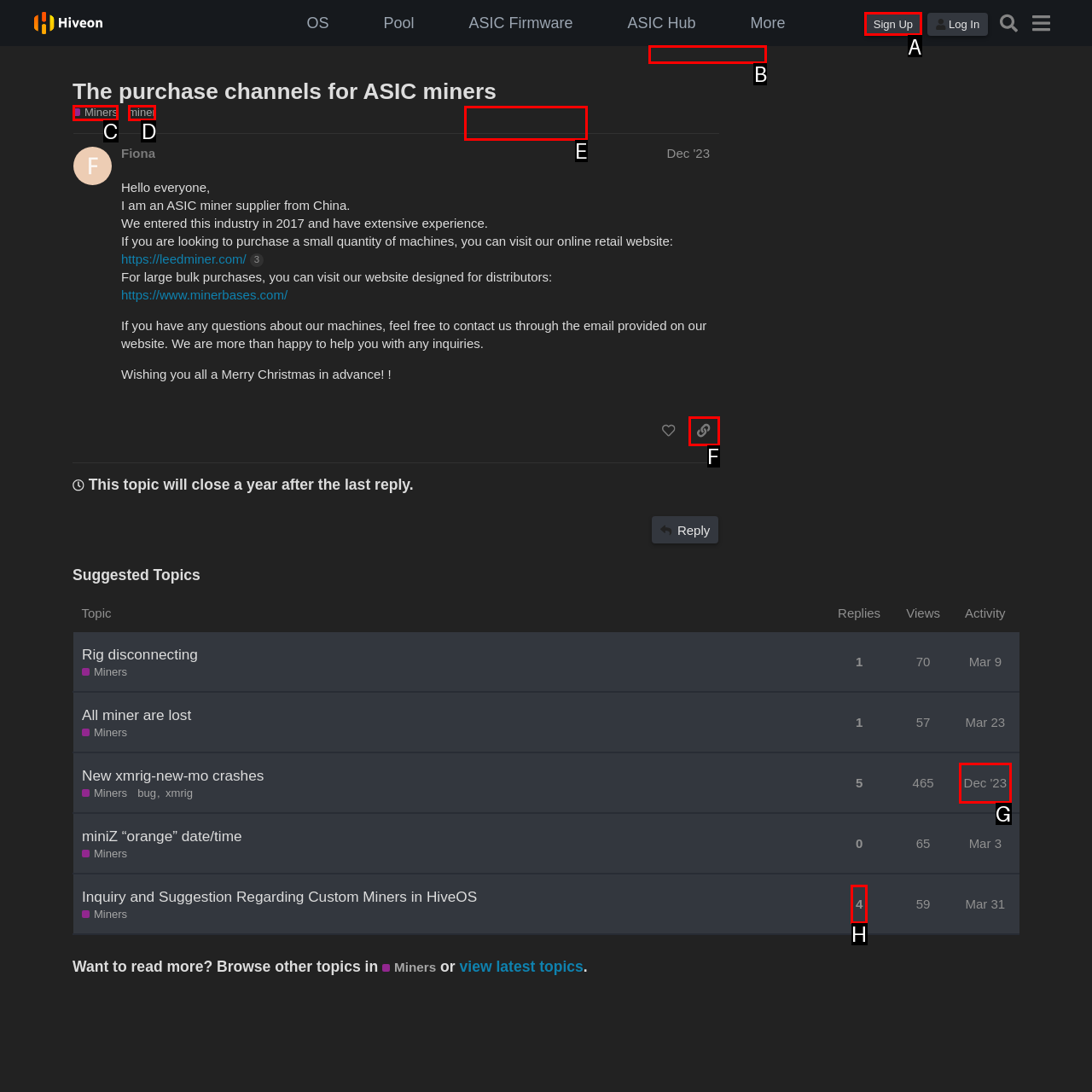Select the proper HTML element to perform the given task: View the 'Referral Program' Answer with the corresponding letter from the provided choices.

B